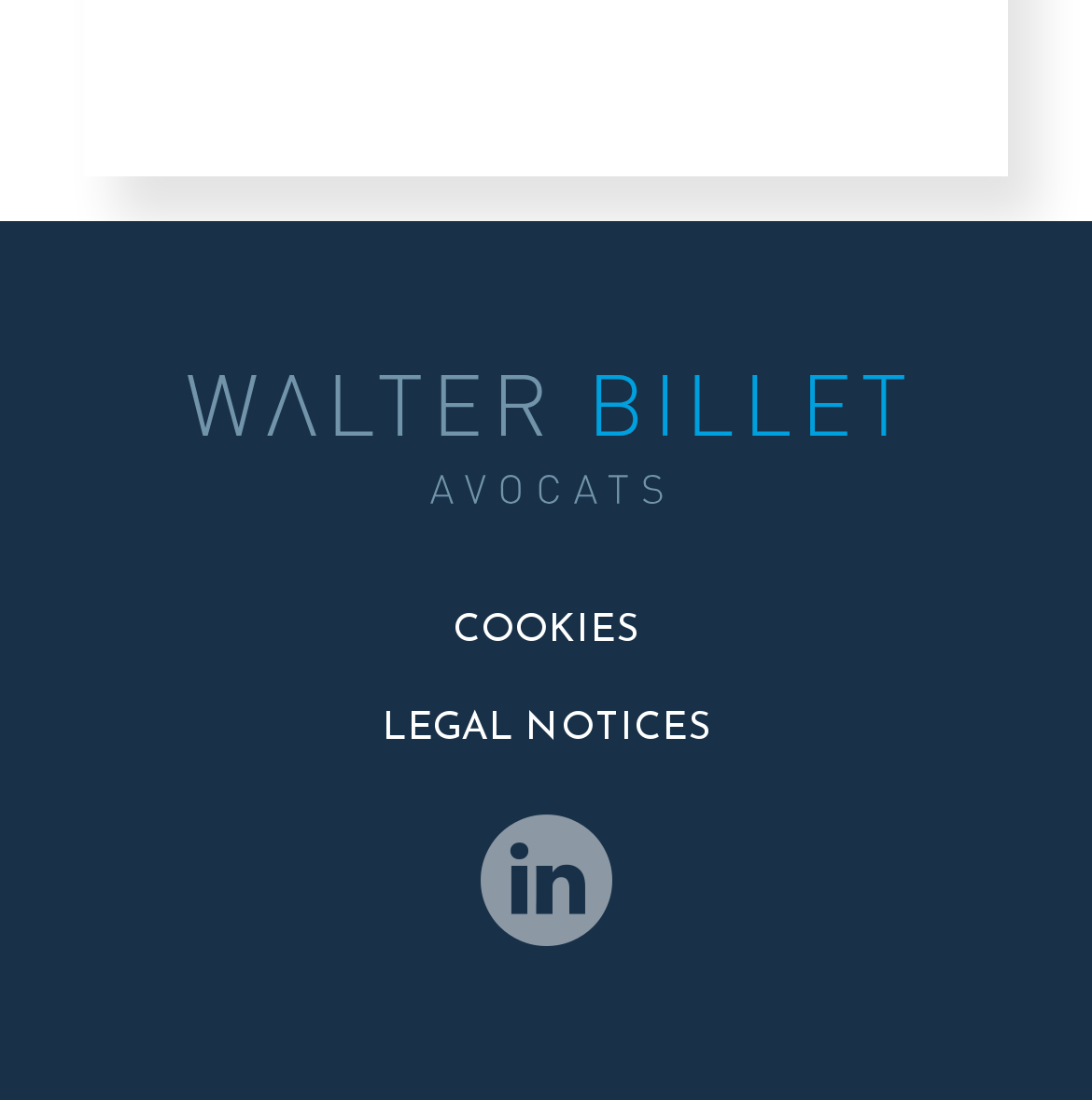What is the name of the law firm?
Analyze the image and provide a thorough answer to the question.

The name of the law firm can be found in the link element with the text 'Walter Billet Avocats' which is also accompanied by an image with the same name, indicating that it is the logo of the law firm.